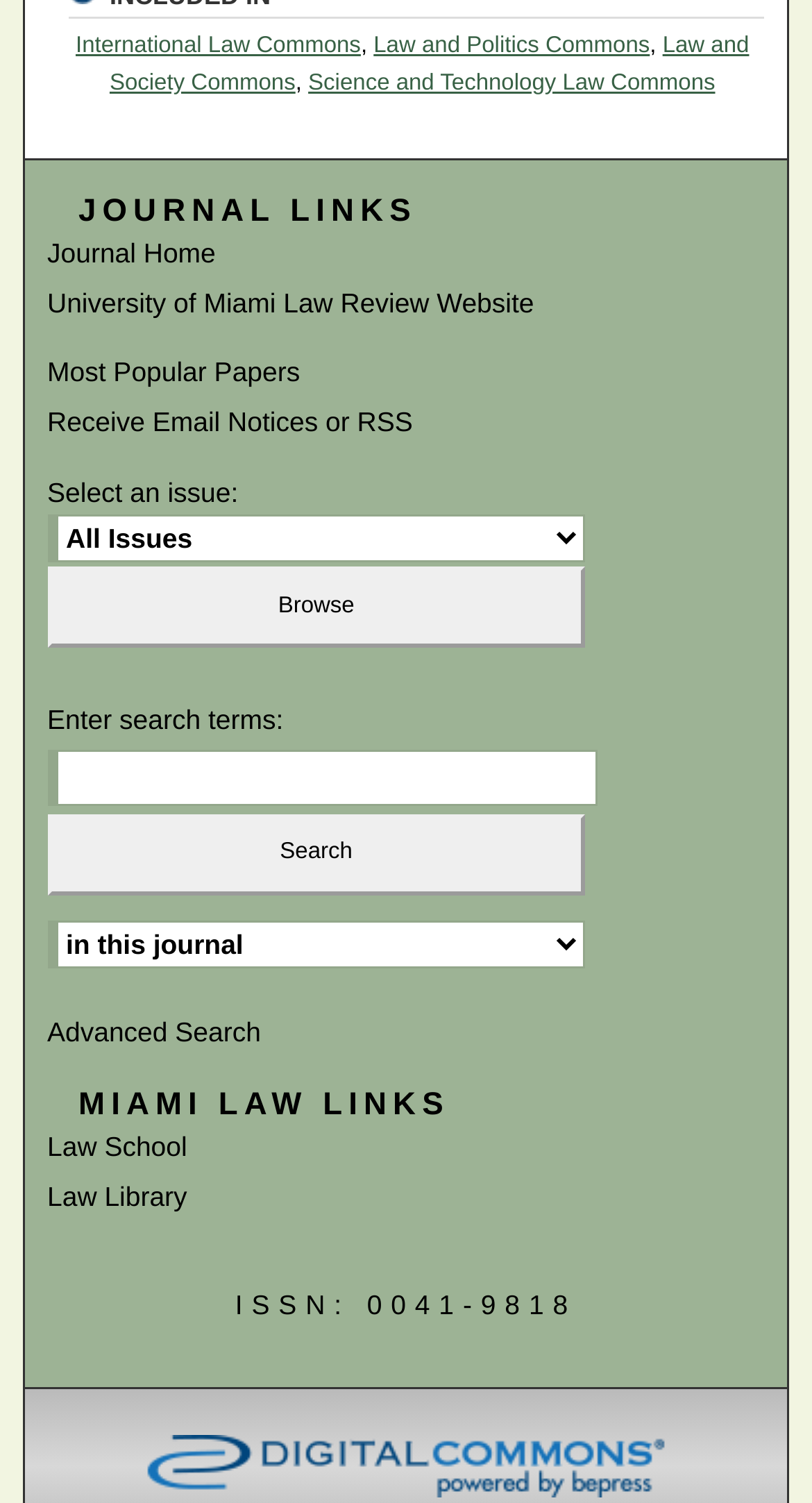Please identify the coordinates of the bounding box that should be clicked to fulfill this instruction: "Browse papers".

[0.058, 0.217, 0.721, 0.271]